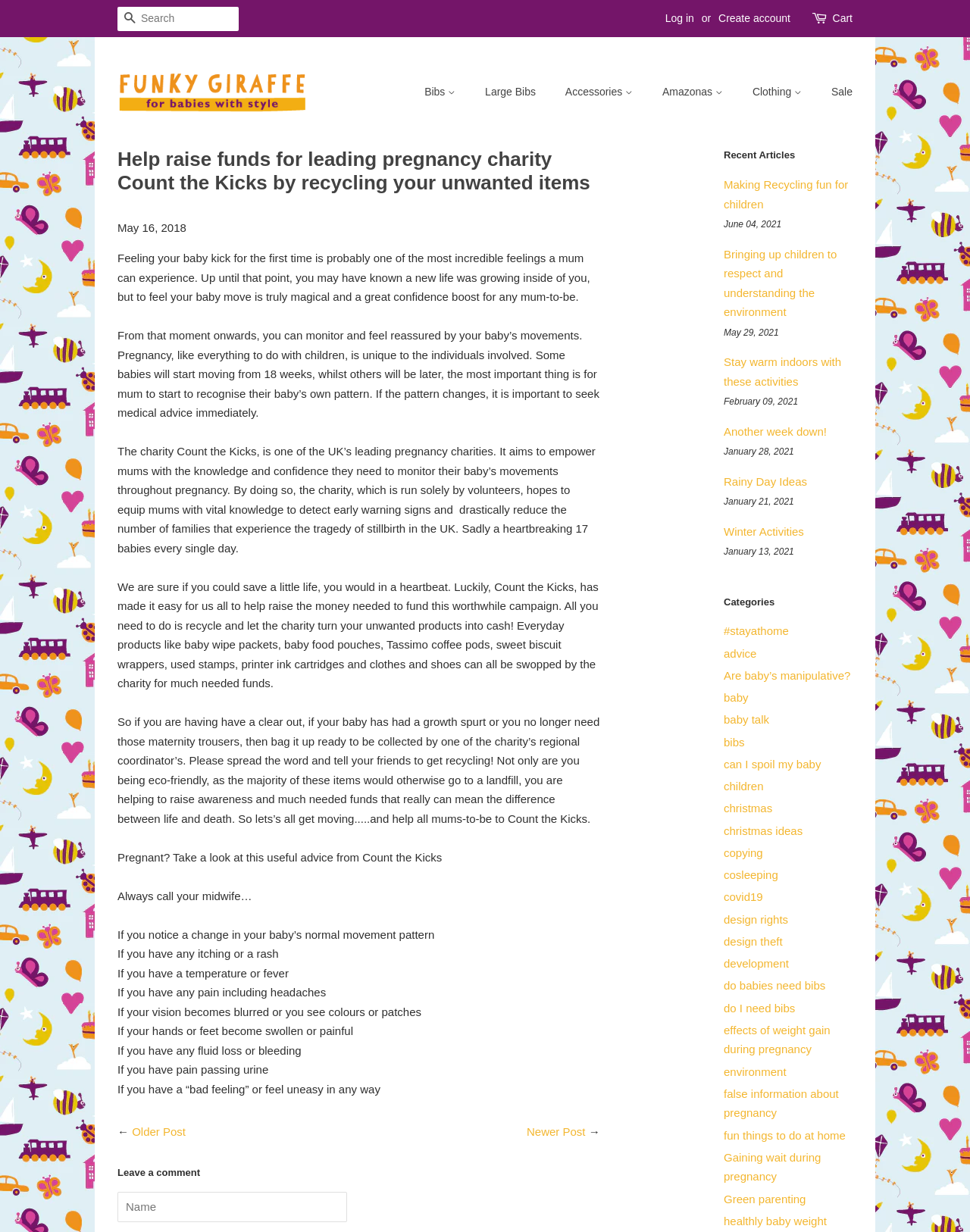Provide the bounding box coordinates for the UI element that is described by this text: "title="youtube"". The coordinates should be in the form of four float numbers between 0 and 1: [left, top, right, bottom].

None